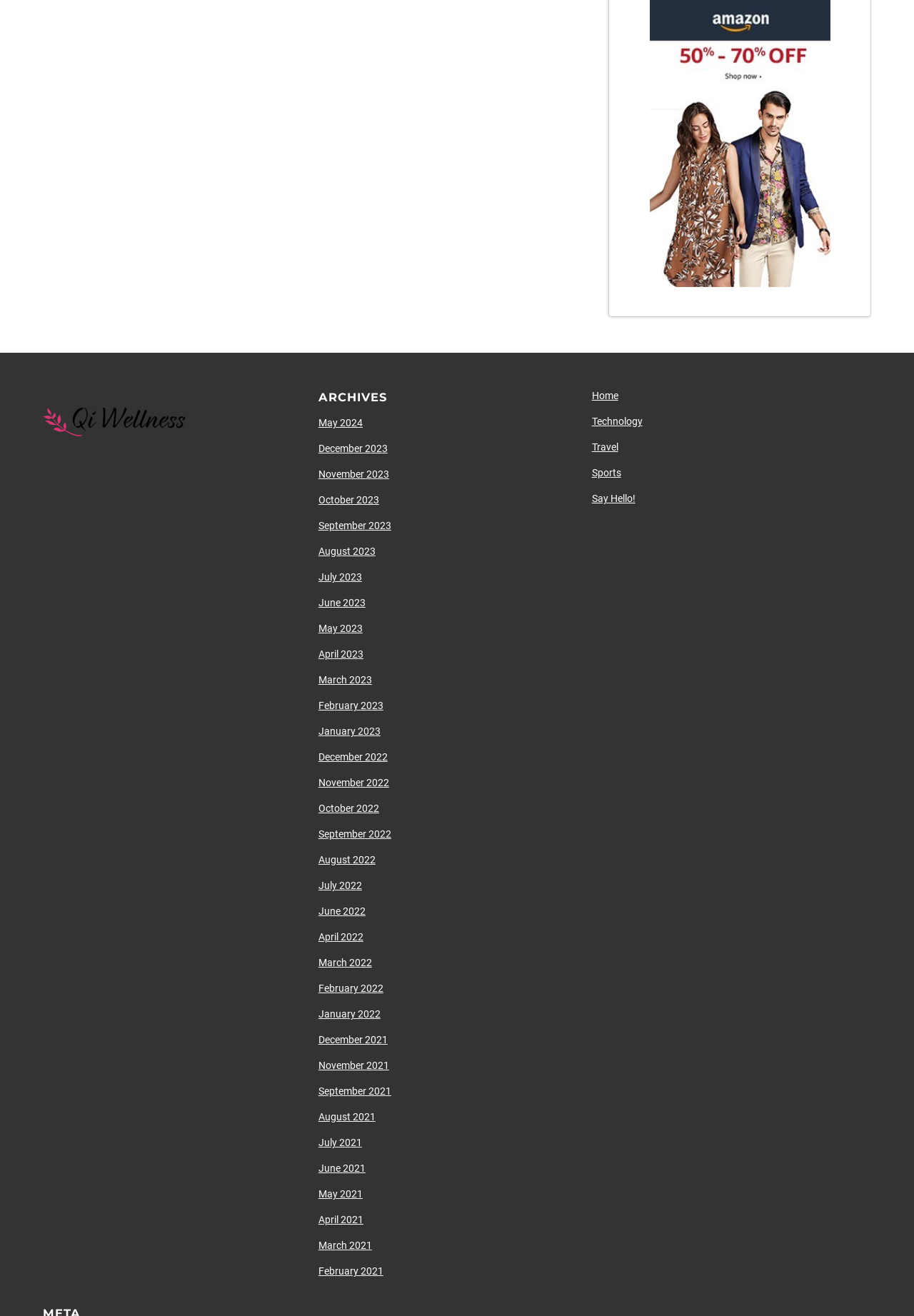Examine the image carefully and respond to the question with a detailed answer: 
What is the purpose of the links 'May 2024', 'December 2023', etc.?

The purpose of these links can be inferred by their format, which appears to be a list of months and years. This suggests that they are archive links, allowing users to access content from previous months and years.